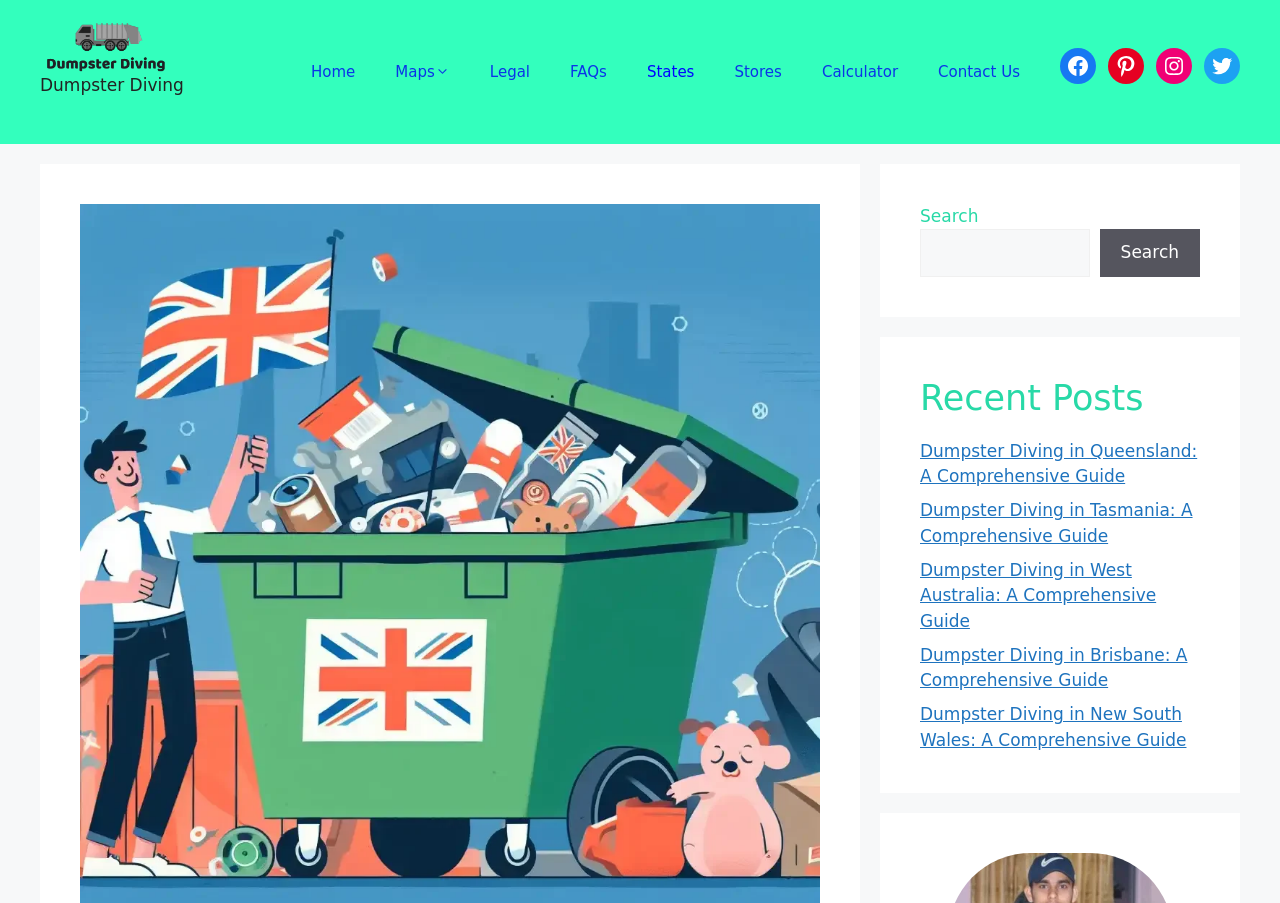Answer the question using only a single word or phrase: 
How many social media links are there?

4